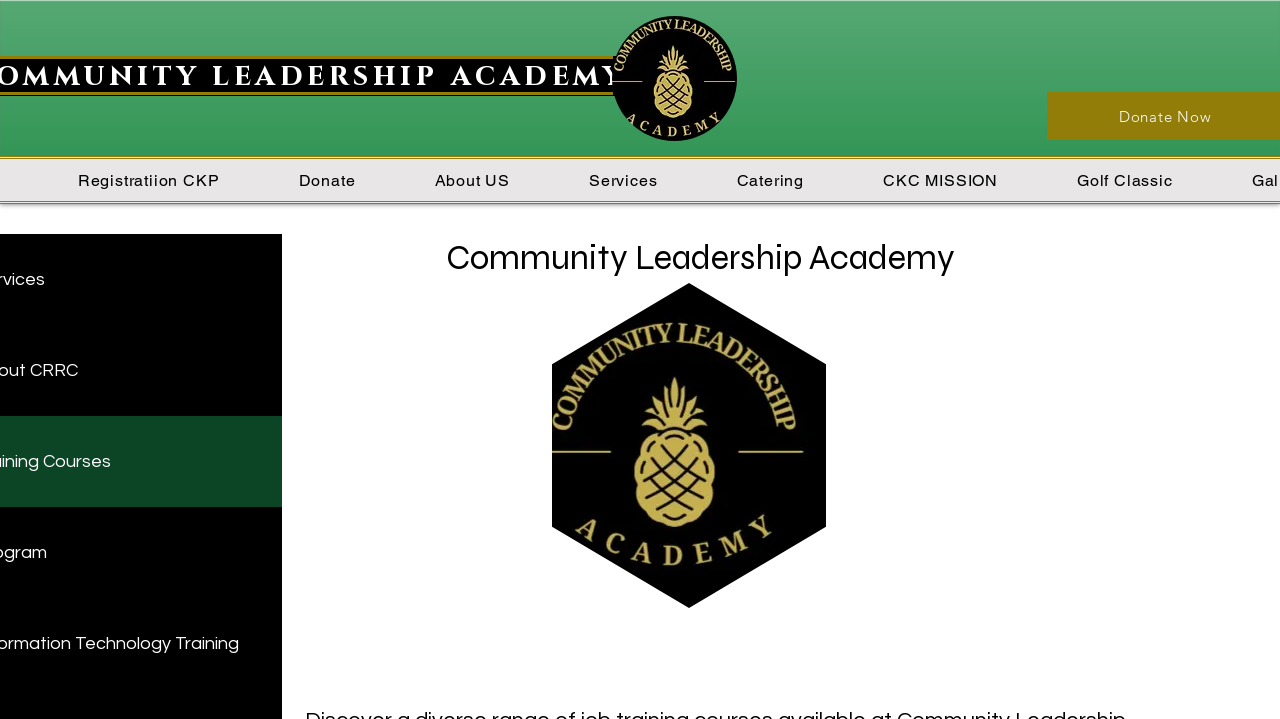Please answer the following question using a single word or phrase: 
What is the logo above the navigation menu?

Pineapple